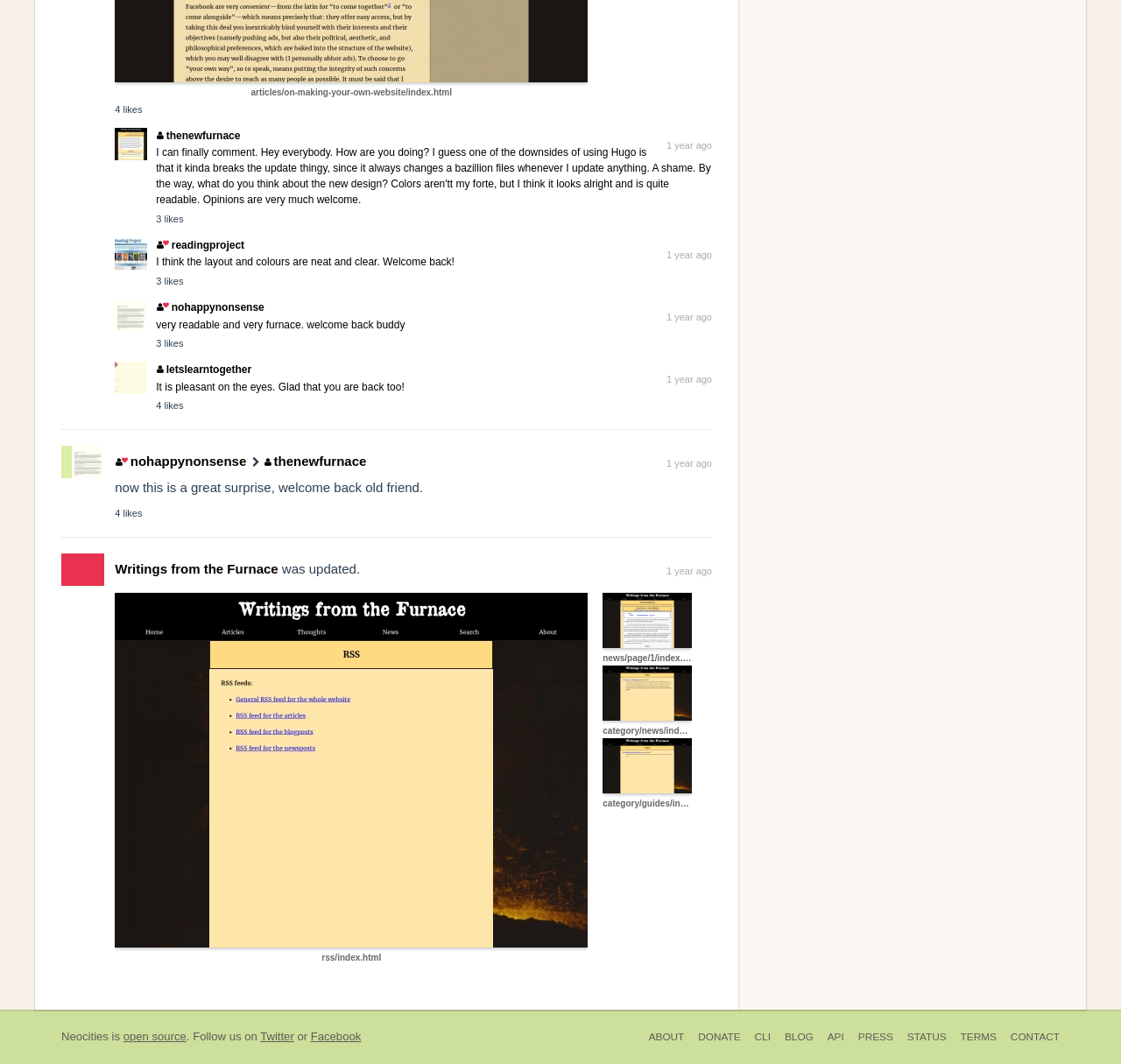What is the purpose of the rss link?
From the screenshot, provide a brief answer in one word or phrase.

To subscribe to updates